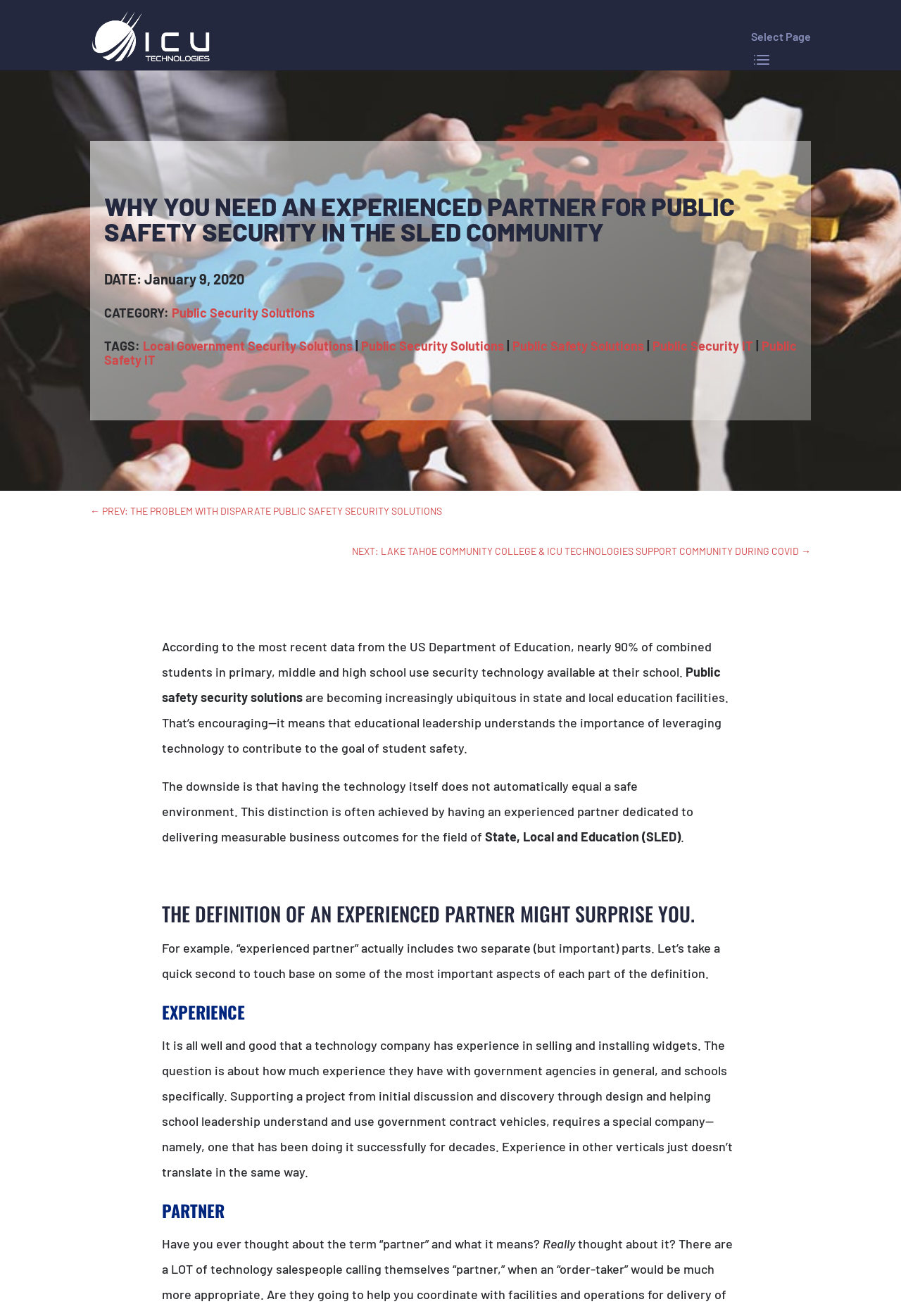What is the purpose of an experienced partner in public safety security?
Please describe in detail the information shown in the image to answer the question.

According to the text, having an experienced partner dedicated to delivering measurable business outcomes is important for achieving a safe environment in state and local education facilities, beyond just having the technology itself.